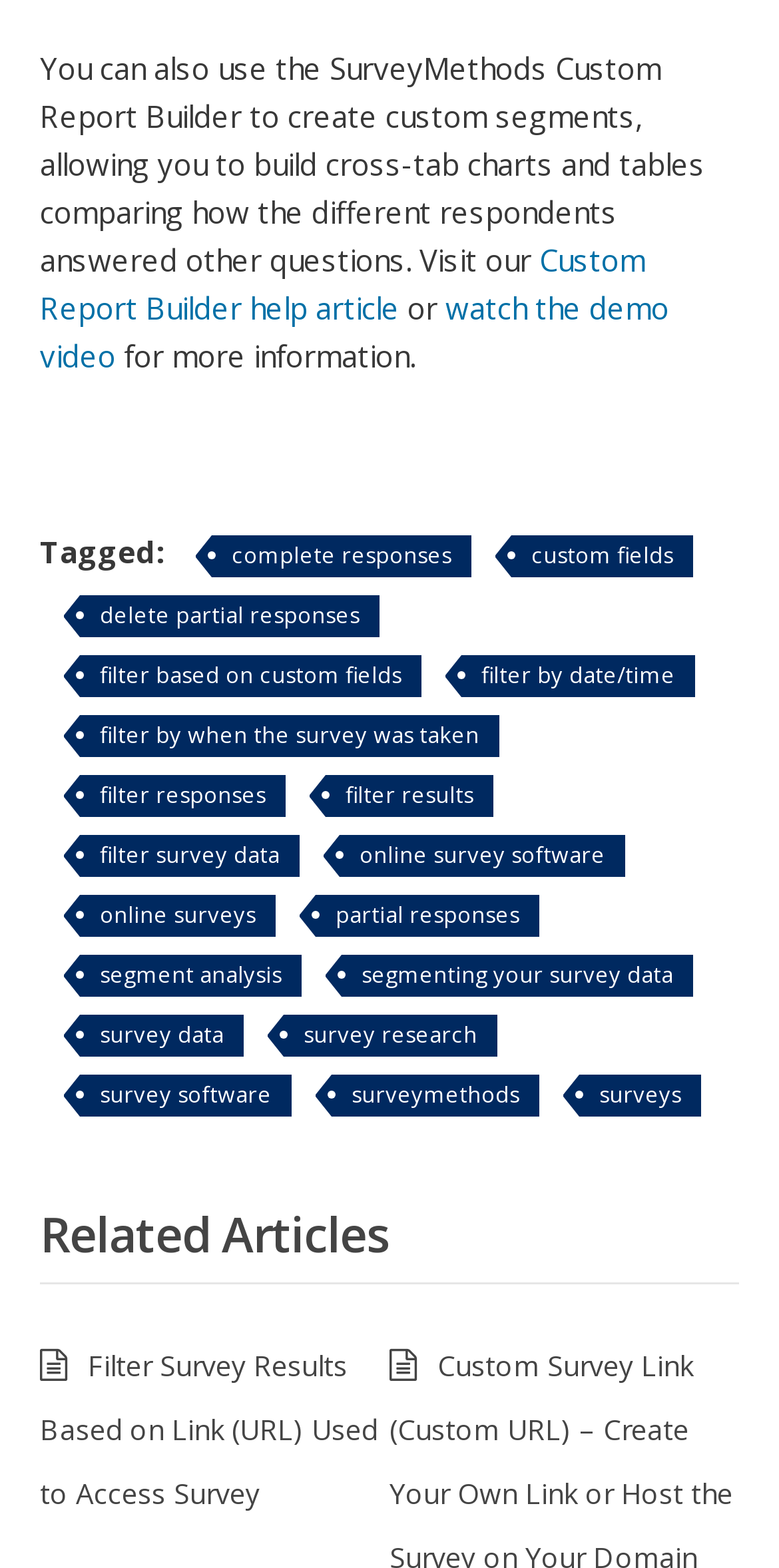Provide the bounding box coordinates for the area that should be clicked to complete the instruction: "watch the demo video".

[0.051, 0.184, 0.859, 0.24]